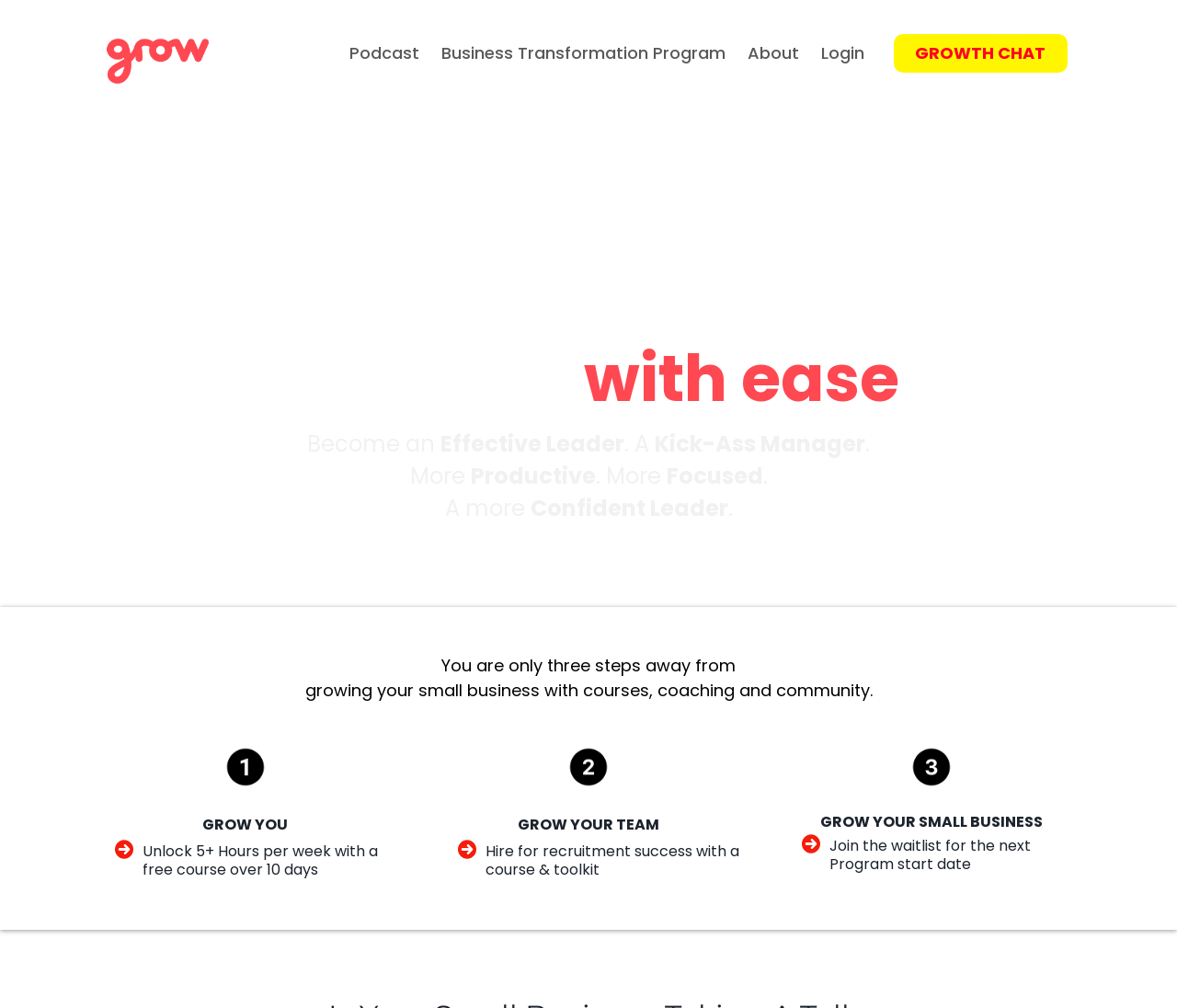Please determine the primary heading and provide its text.

Grow your small
business, with ease.